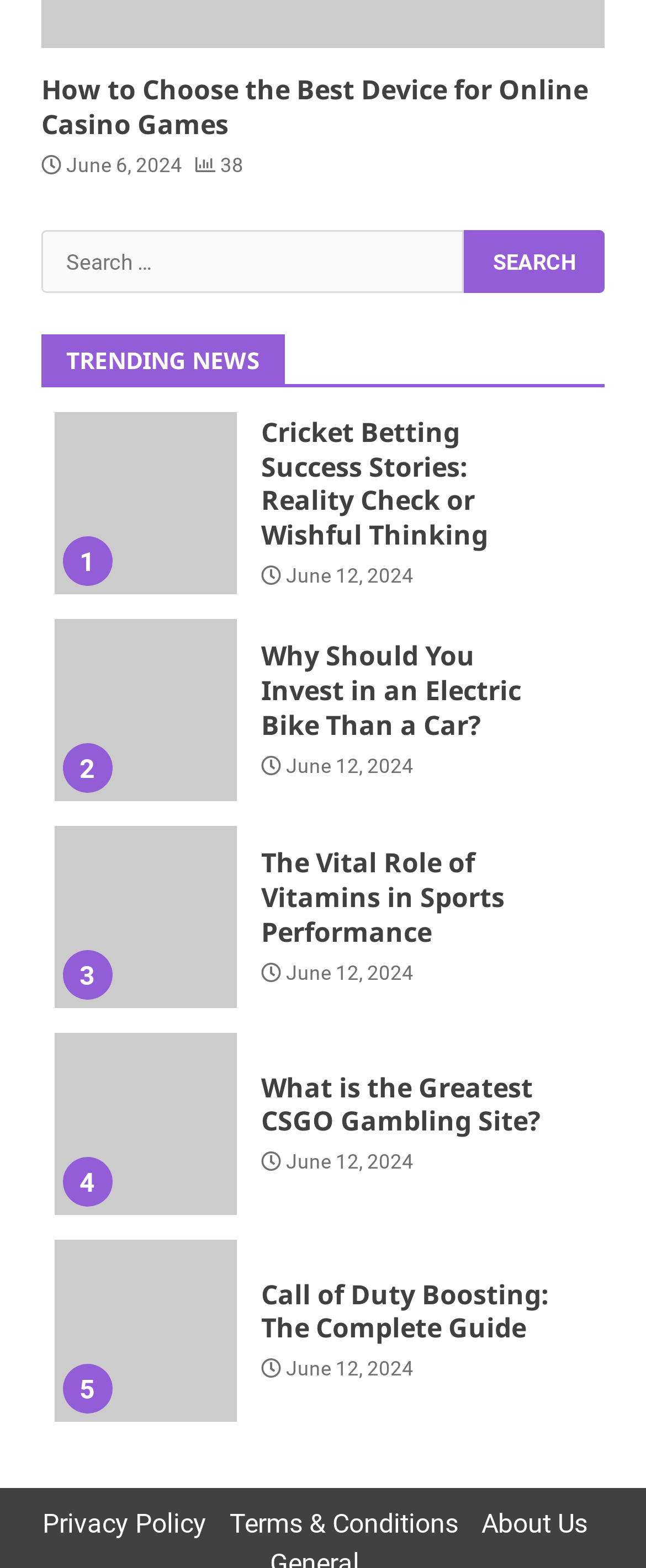What is the purpose of the search box at the top of the webpage?
Use the image to give a comprehensive and detailed response to the question.

I found a search box at the top of the webpage with a placeholder text 'Search for:', indicating that it is meant to search for articles or content within the webpage.